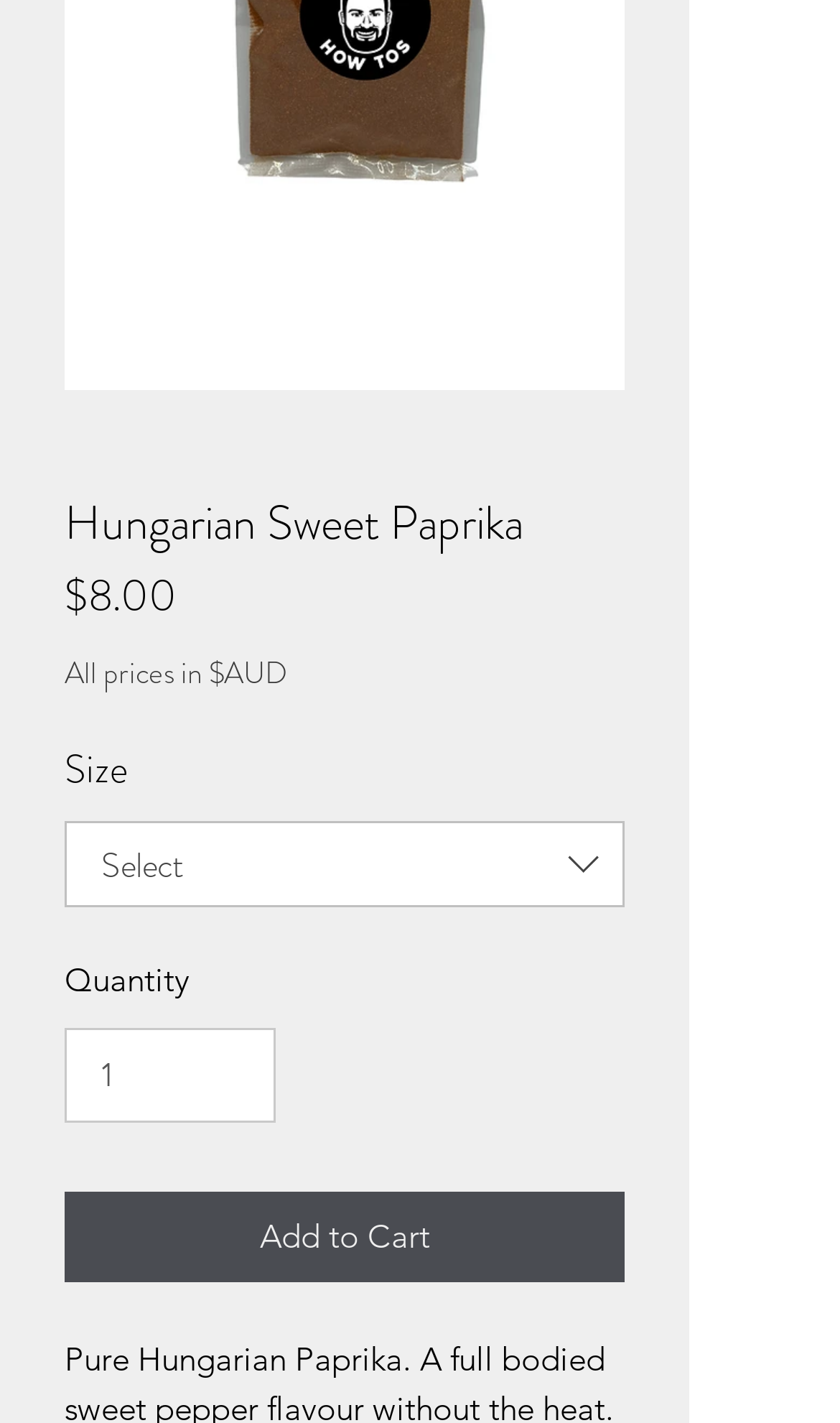Locate the bounding box of the user interface element based on this description: "input value="1" aria-label="Quantity" value="1"".

[0.077, 0.723, 0.328, 0.788]